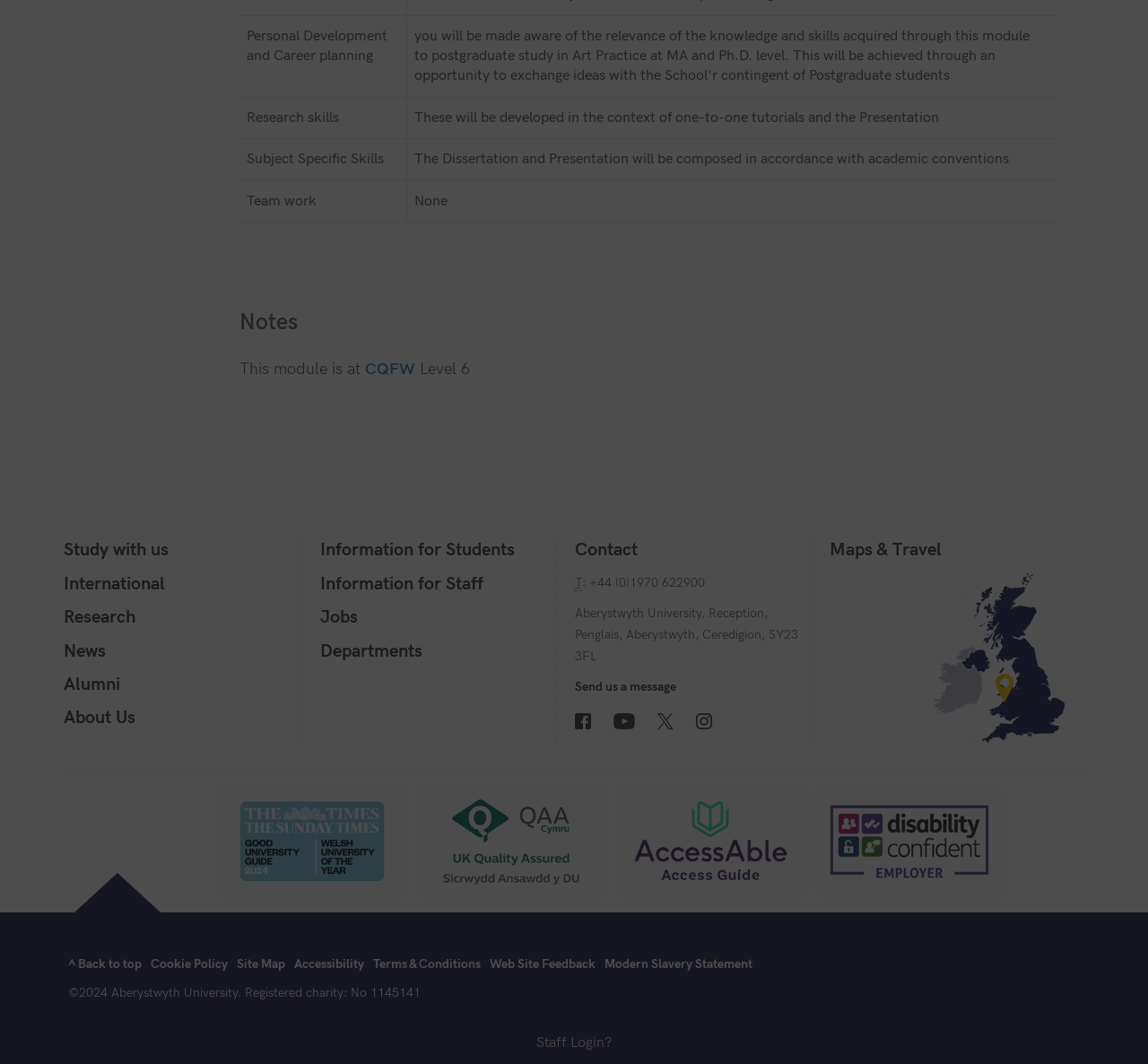Can you show the bounding box coordinates of the region to click on to complete the task described in the instruction: "Click on 'Send us a message'"?

[0.501, 0.636, 0.589, 0.652]